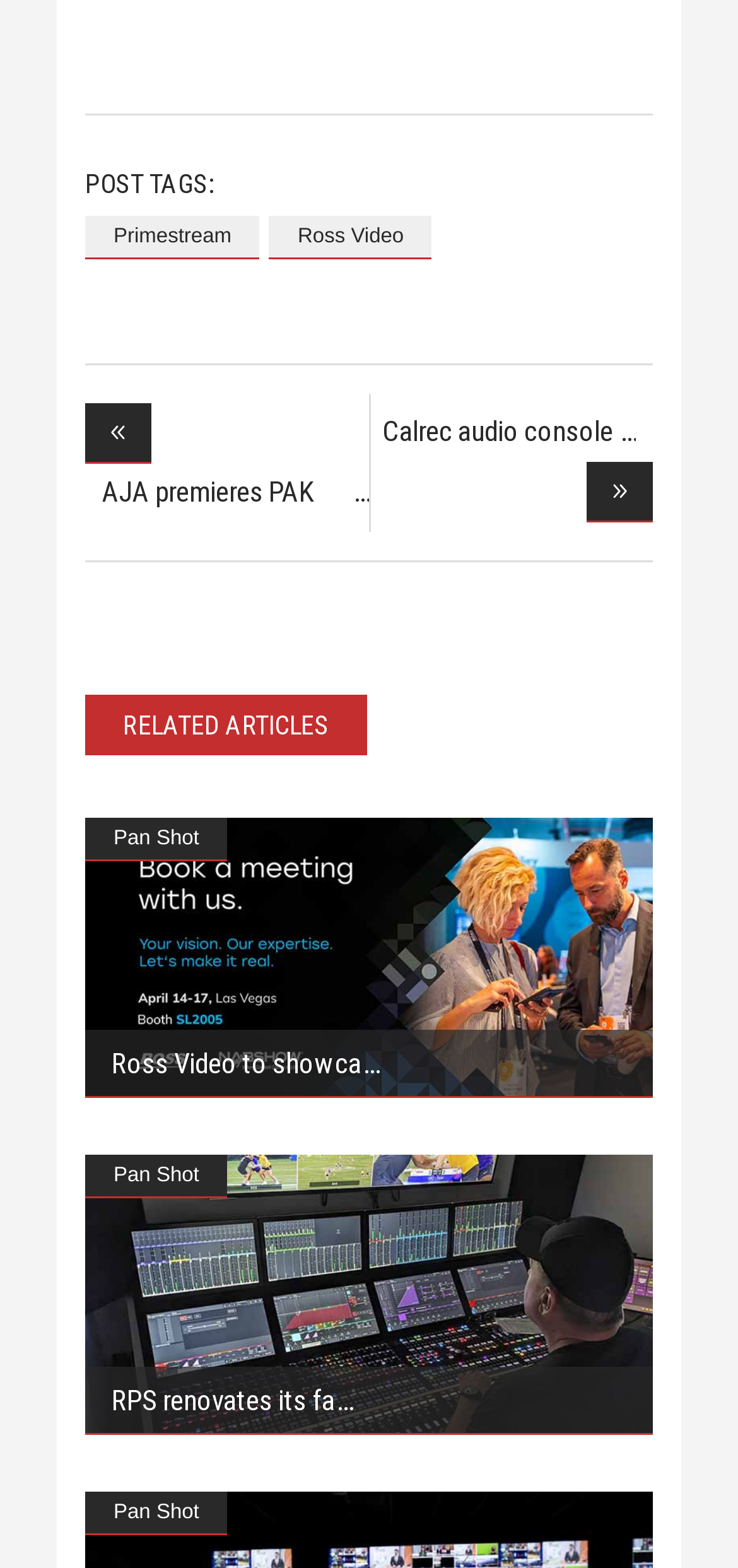What is the title of the second article?
From the screenshot, provide a brief answer in one word or phrase.

AJA premieres PAK Do...